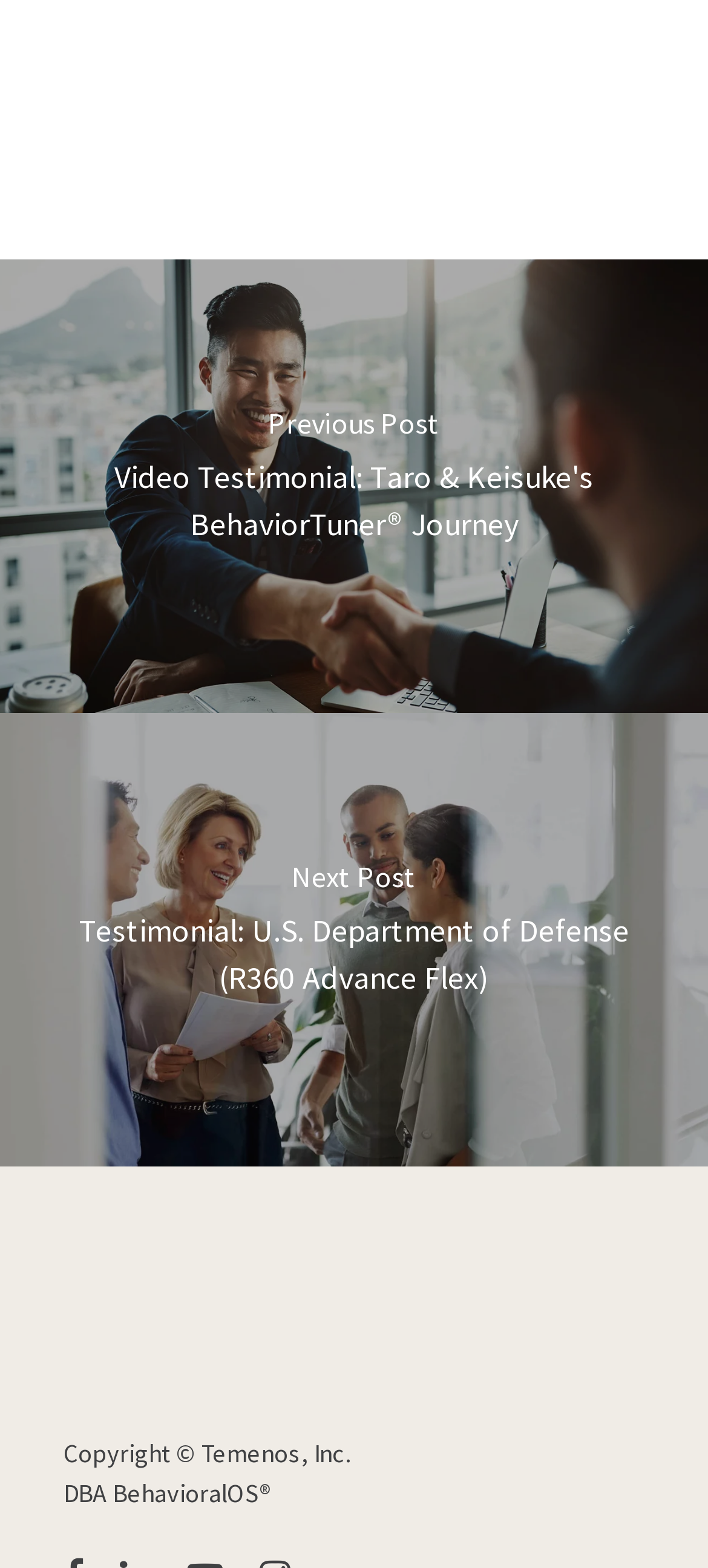Extract the bounding box coordinates of the UI element described: "parent_node: Next Post". Provide the coordinates in the format [left, top, right, bottom] with values ranging from 0 to 1.

[0.0, 0.454, 1.0, 0.744]